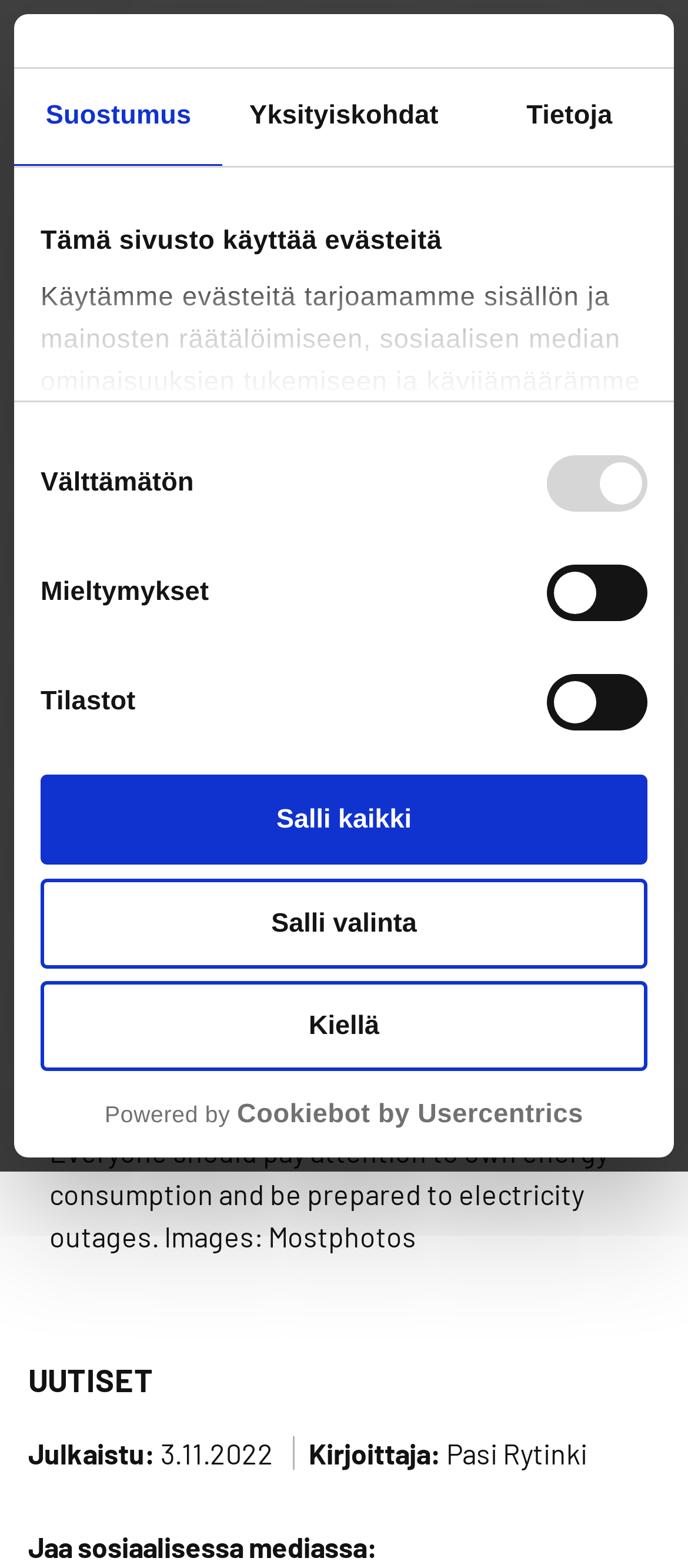Describe all the visual and textual components of the webpage comprehensively.

The webpage is a city media website, specifically for Oulu, Finland. At the top left corner, there is a logo that opens in a new window. Next to the logo, there is a link to the homepage and a search button. Below these elements, there is a heading that reads "Oulun kaupungin verkkomedia – lämpimällä sydämellä Oulusta" which translates to "Oulu City's web media – with a warm heart from Oulu".

On the top right corner, there is a main menu button labeled "Päävalikko" which has a dropdown menu containing links to the homepage, latest news, and other sections. Below the main menu, there is a header section with a heading that reads "My Oulu: Conserving energy keeps the electricity bill moderate – yet everyone should be prepared for the electricity outages". This heading is followed by a figure with a caption that reads "Everyone should pay attention to own energy consumption and be prepared to electricity outages. Images: Mostphotos".

The main content area is divided into sections. The first section has a heading "UUTISET" which means "NEWS" in Finnish. Below the heading, there are several news articles with their publication dates and authors. Each article has a brief summary and a "Jaa sosiaalisessa mediassa" button which means "Share on social media".

At the bottom of the page, there is a modal dialog box with a tab list containing three tabs: "Suostumus" (Consent), "Yksityiskohdat" (Details), and "Tietoja" (Information). The "Suostumus" tab is selected by default and contains a description of how the website uses cookies. There are also three checkboxes for selecting consent options: "Välttämätön" (Necessary), "Mieltymykset" (Preferences), and "Tilastot" (Statistics). Below the checkboxes, there are three buttons: "Kiellä" (Deny), "Salli valinta" (Allow selection), and "Salli kaikki" (Allow all).